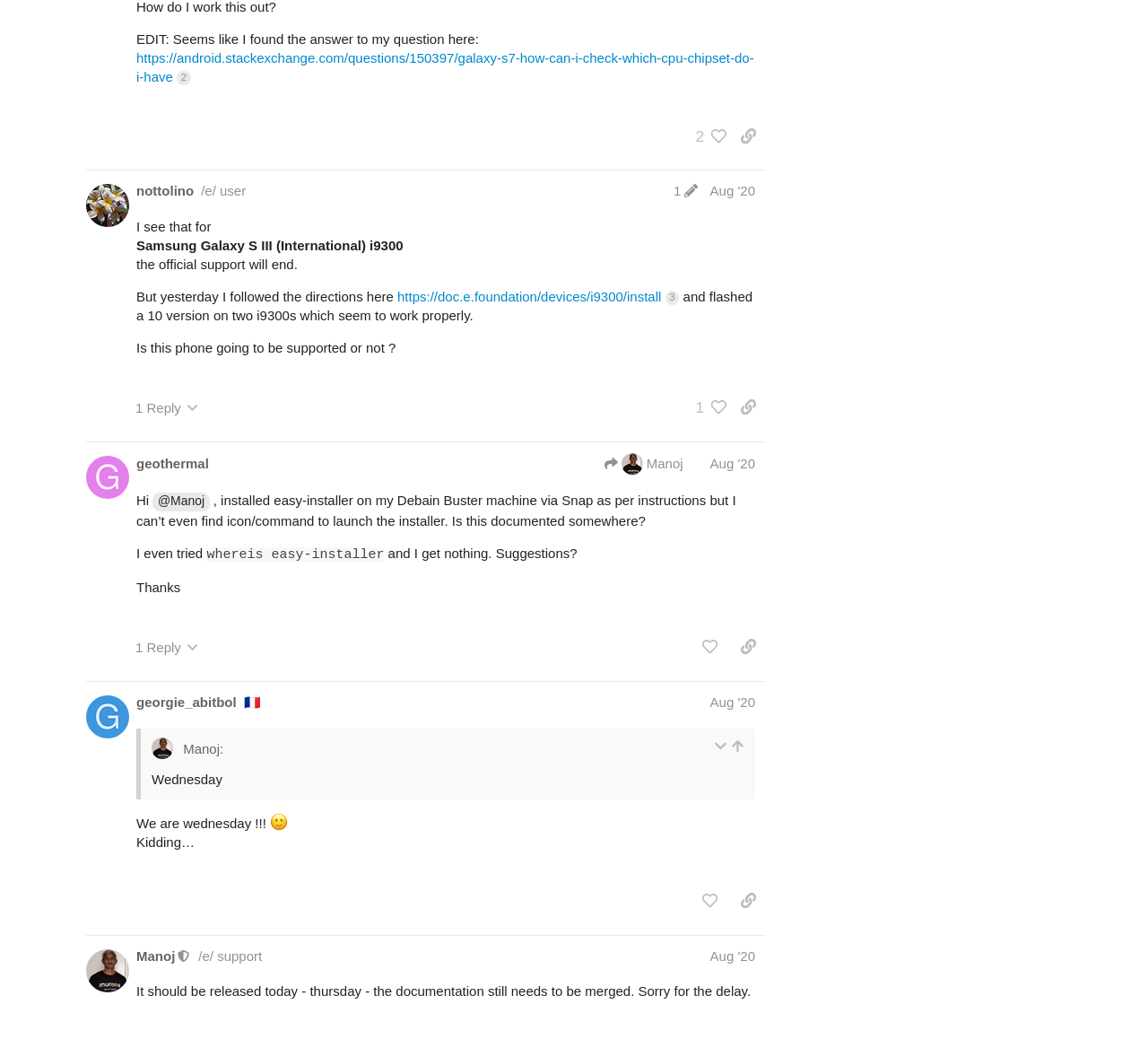What is the date of the second post?
Please answer the question with as much detail as possible using the screenshot.

I found the answer by looking at the second post, which has a heading that includes the date 'Aug 20, 2020 12:54 pm'.